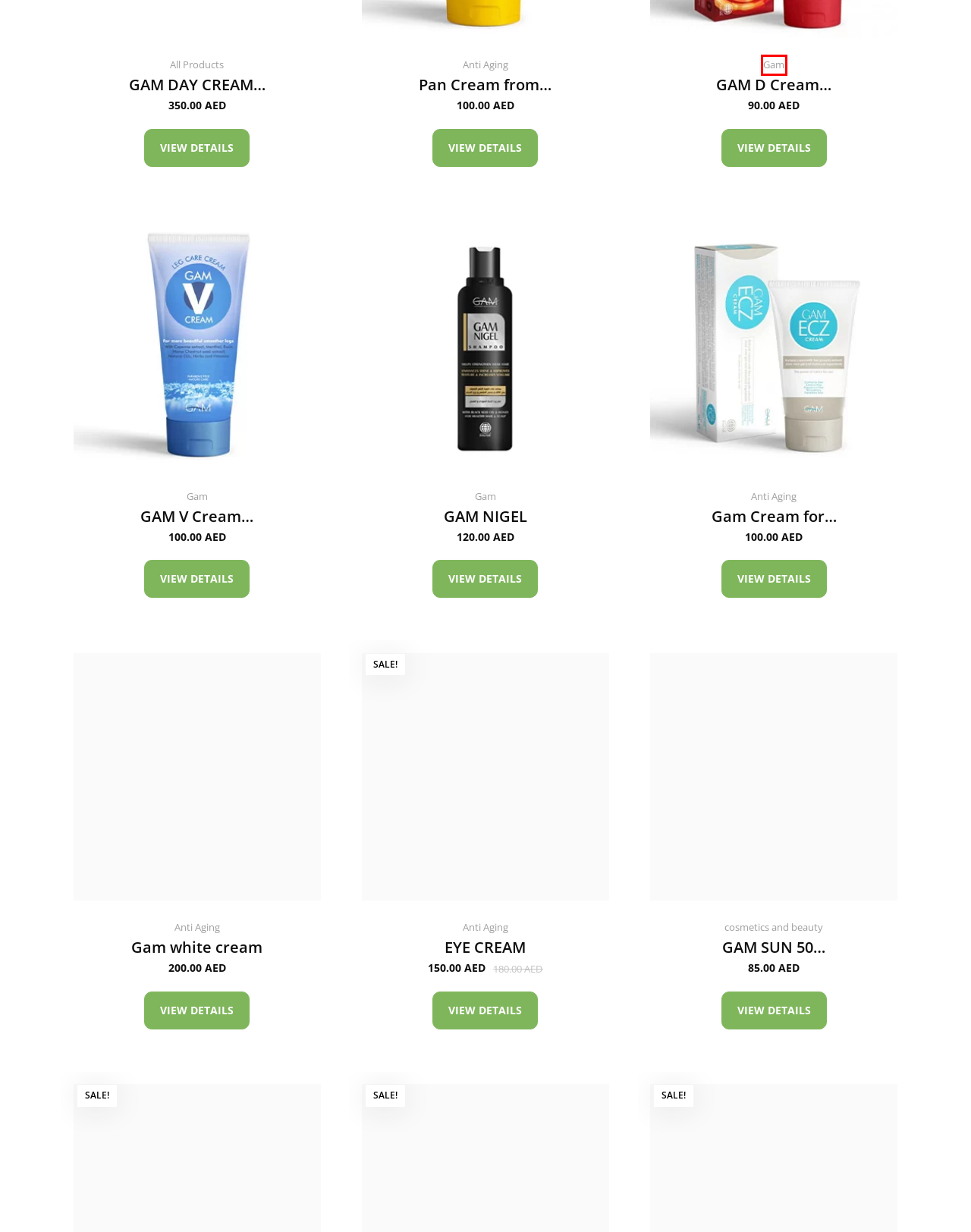You are looking at a screenshot of a webpage with a red bounding box around an element. Determine the best matching webpage description for the new webpage resulting from clicking the element in the red bounding box. Here are the descriptions:
A. Varicose Vein Relief Cream- Gam V Cream| Organic Ultra
B. Skin Care Products in UAE |
C. Gam Eye Cream in uae | Organic Ultra UAE
D. Whitening cream- Organicultra- Natural products- Gam white cream
E. Organic sun cream - | 50 ml | Organic Ultra UAE
F. Gam organic Eczema cream 50ml | organic ultra | +971 528563139
G. Organic Shampoo | Gam Nige | Organic Ultra UAE
H. Gam Products |

H